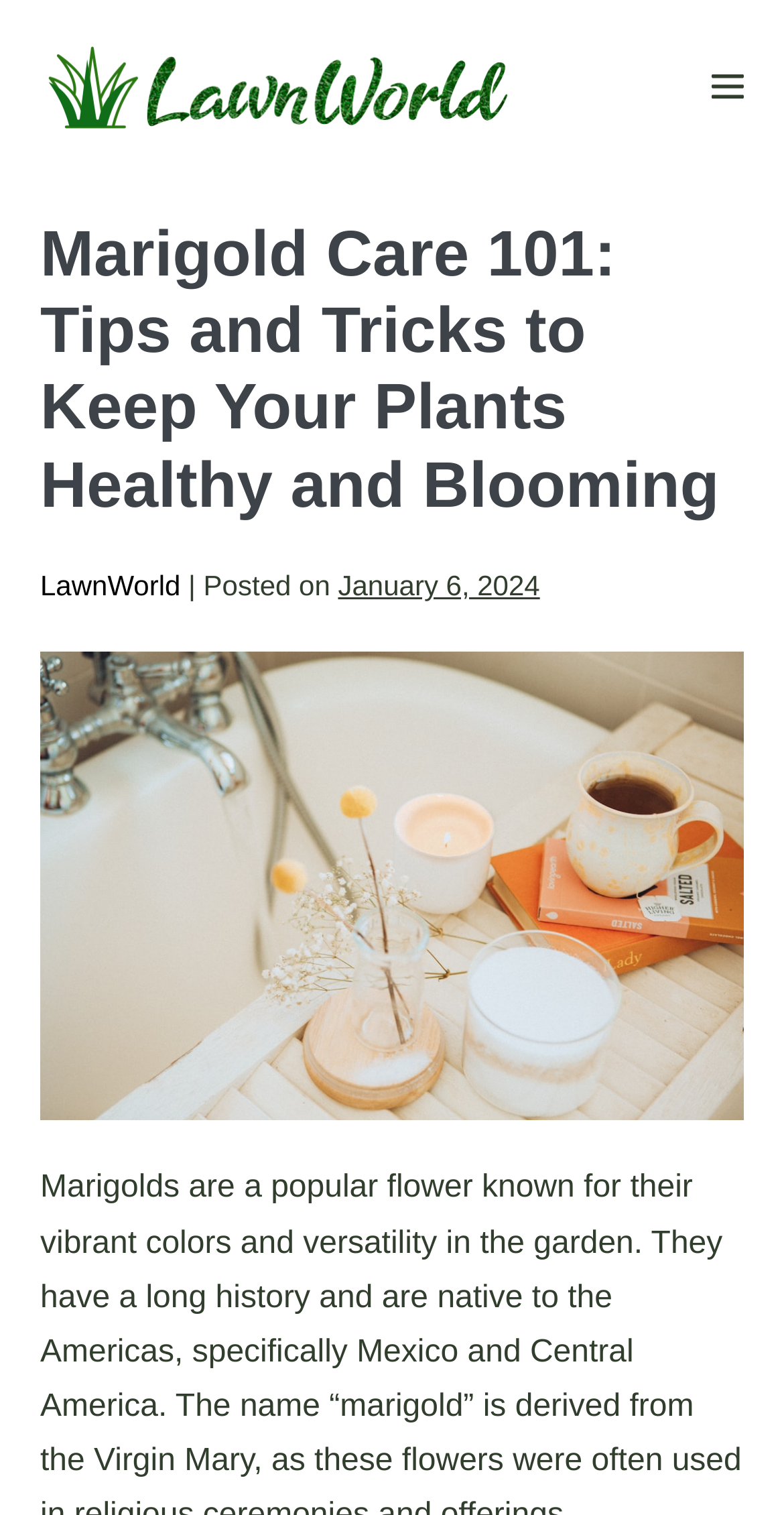Identify the bounding box of the HTML element described as: "Menu Toggle".

[0.908, 0.04, 0.949, 0.076]